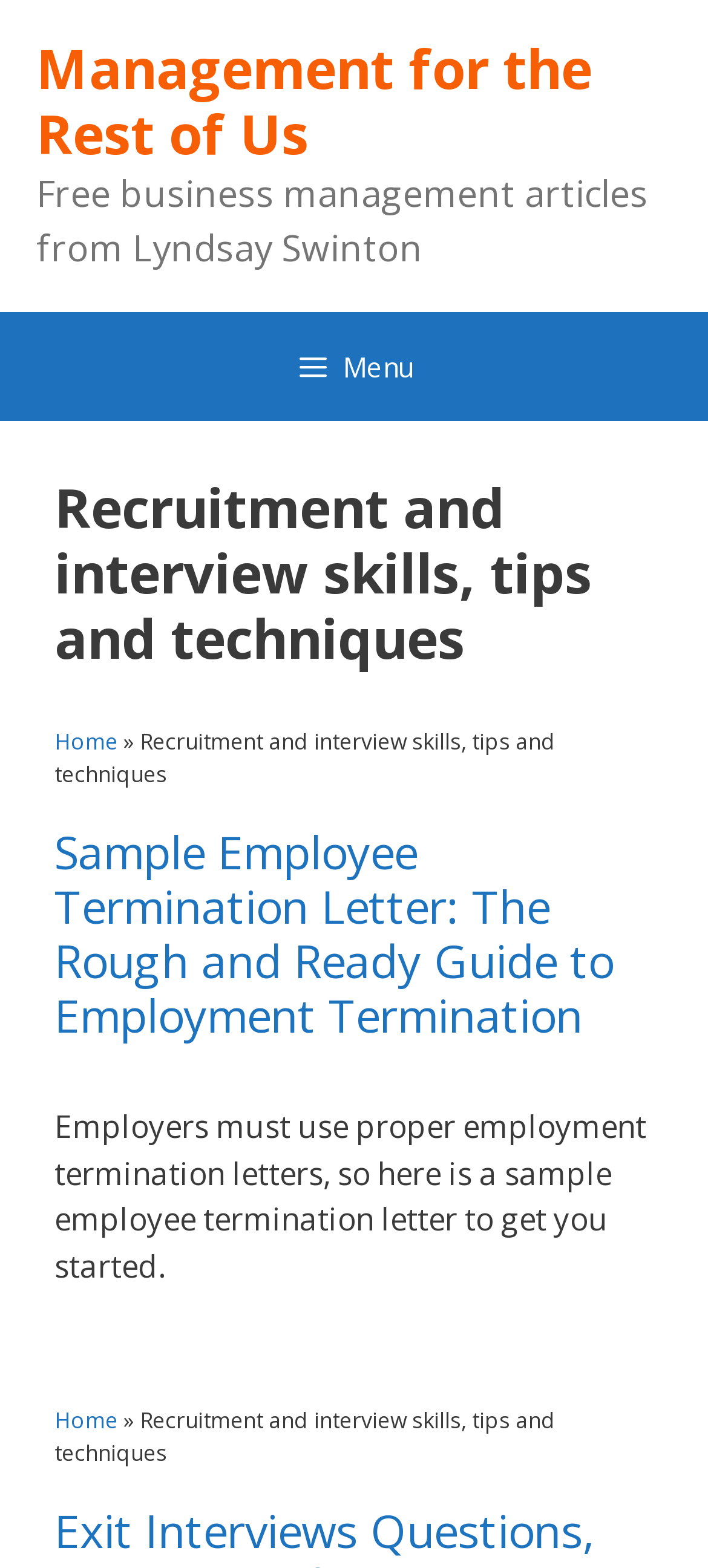Articulate a complete and detailed caption of the webpage elements.

The webpage is about recruitment and interview skills, tips, and techniques, as indicated by the title "Recruitment and interview skills, tips and techniques Archives - Management for the Rest of Us". 

At the top-left corner, there is a "Skip to content" link. Next to it, on the top-center, is a link to "Management for the Rest of Us" with a description "Free business management articles from Lyndsay Swinton". 

On the top-right corner, there is a menu button with an icon. When expanded, it controls the primary menu. 

Below the top section, there is a header section with the title "Recruitment and interview skills, tips and techniques". 

Underneath the header, there is an article section that takes up most of the page. It contains a series of articles or posts. Each post has a title, a brief description, and a link to the full article. The titles of the posts are "Sample Employee Termination Letter: The Rough and Ready Guide to Employment Termination" and others. The descriptions provide a brief summary of the article, such as "Employers must use proper employment termination letters, so here is a sample employee termination letter to get you started." 

There are also navigation links at the top and bottom of the article section, with links to "Home" and "Recruitment and interview skills, tips and techniques" archives.